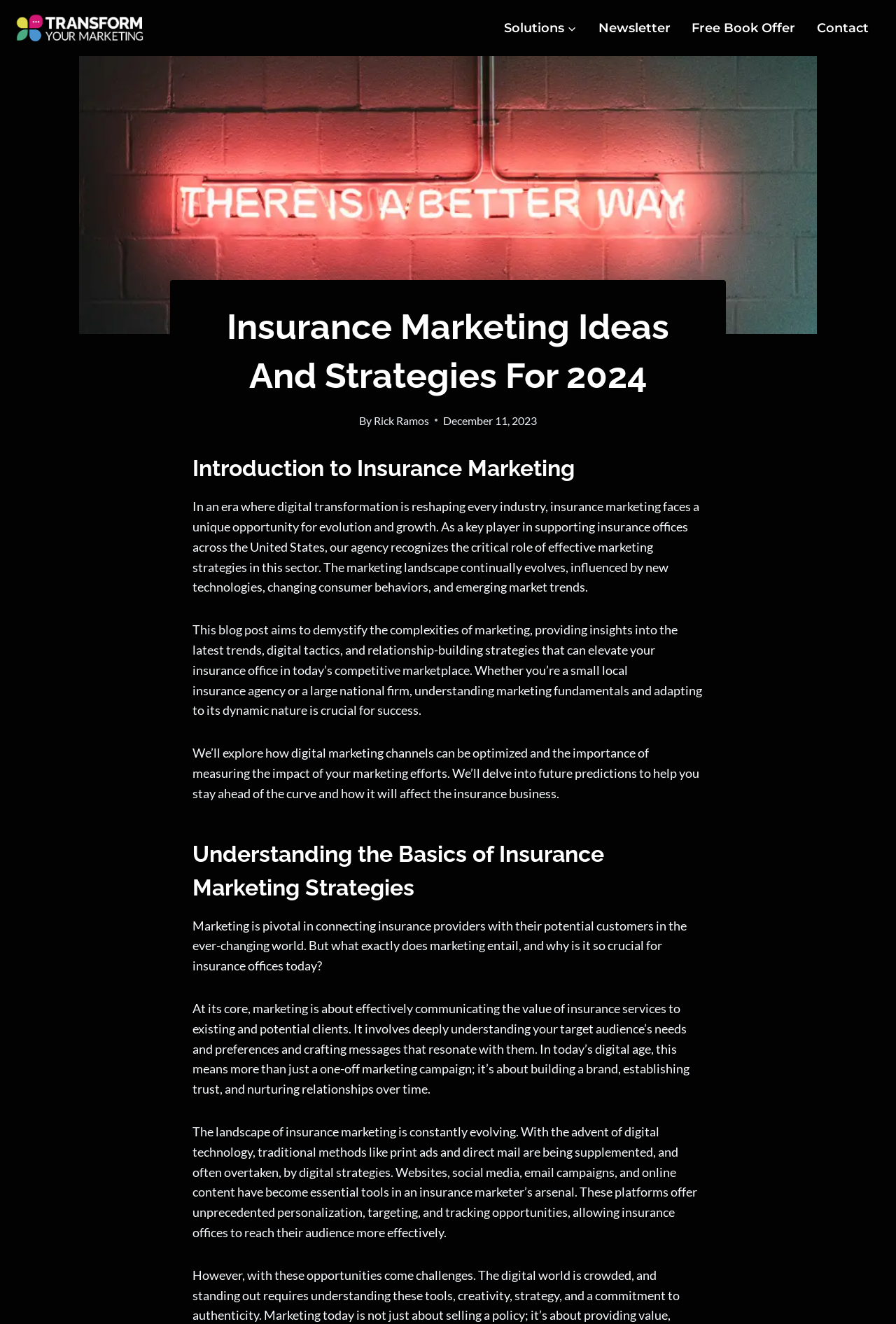Give a short answer to this question using one word or a phrase:
What is the purpose of this blog post?

To provide insights into insurance marketing